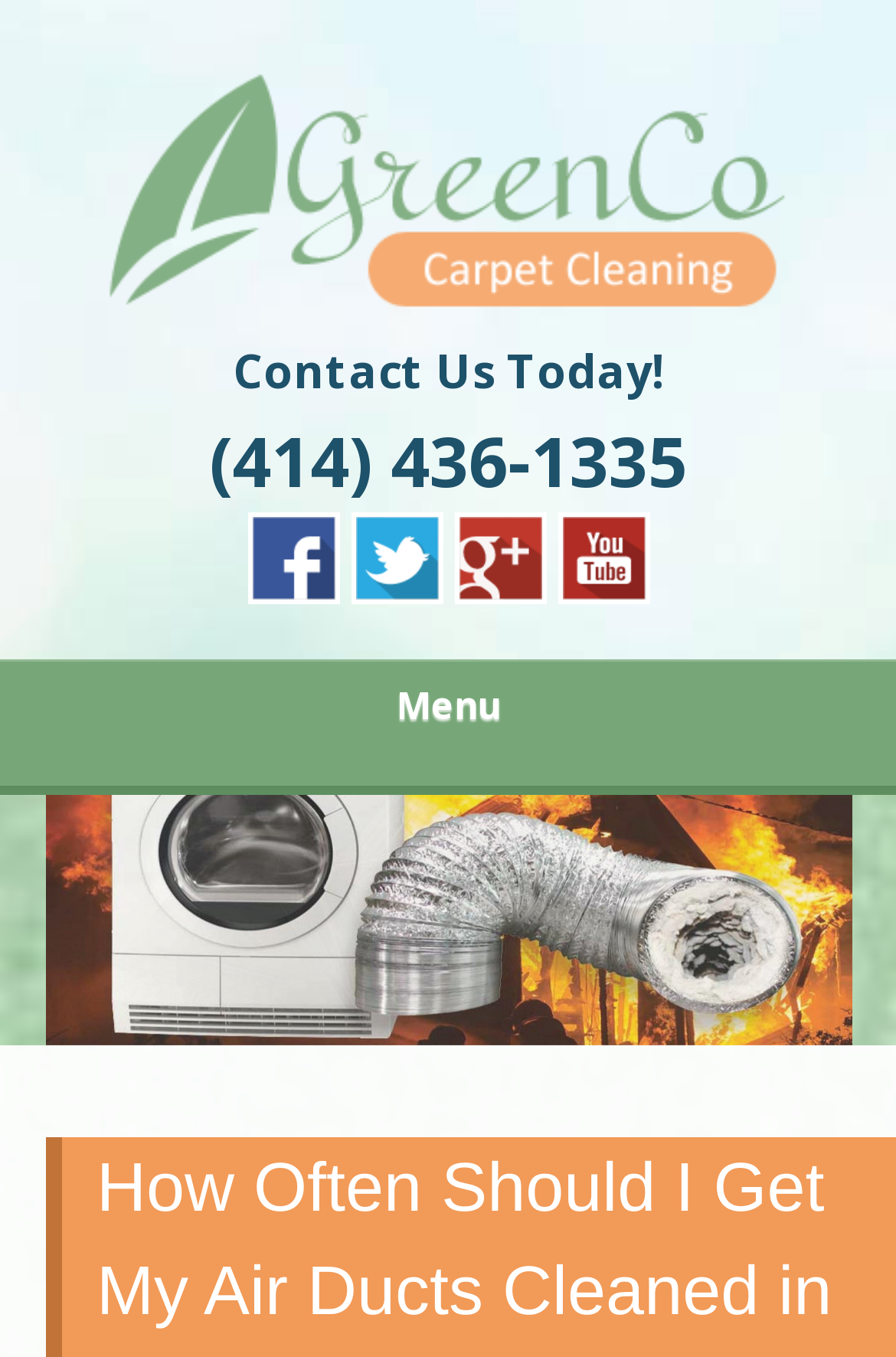What is the company name?
Answer the question with just one word or phrase using the image.

GreenCo Air Duct Cleaning